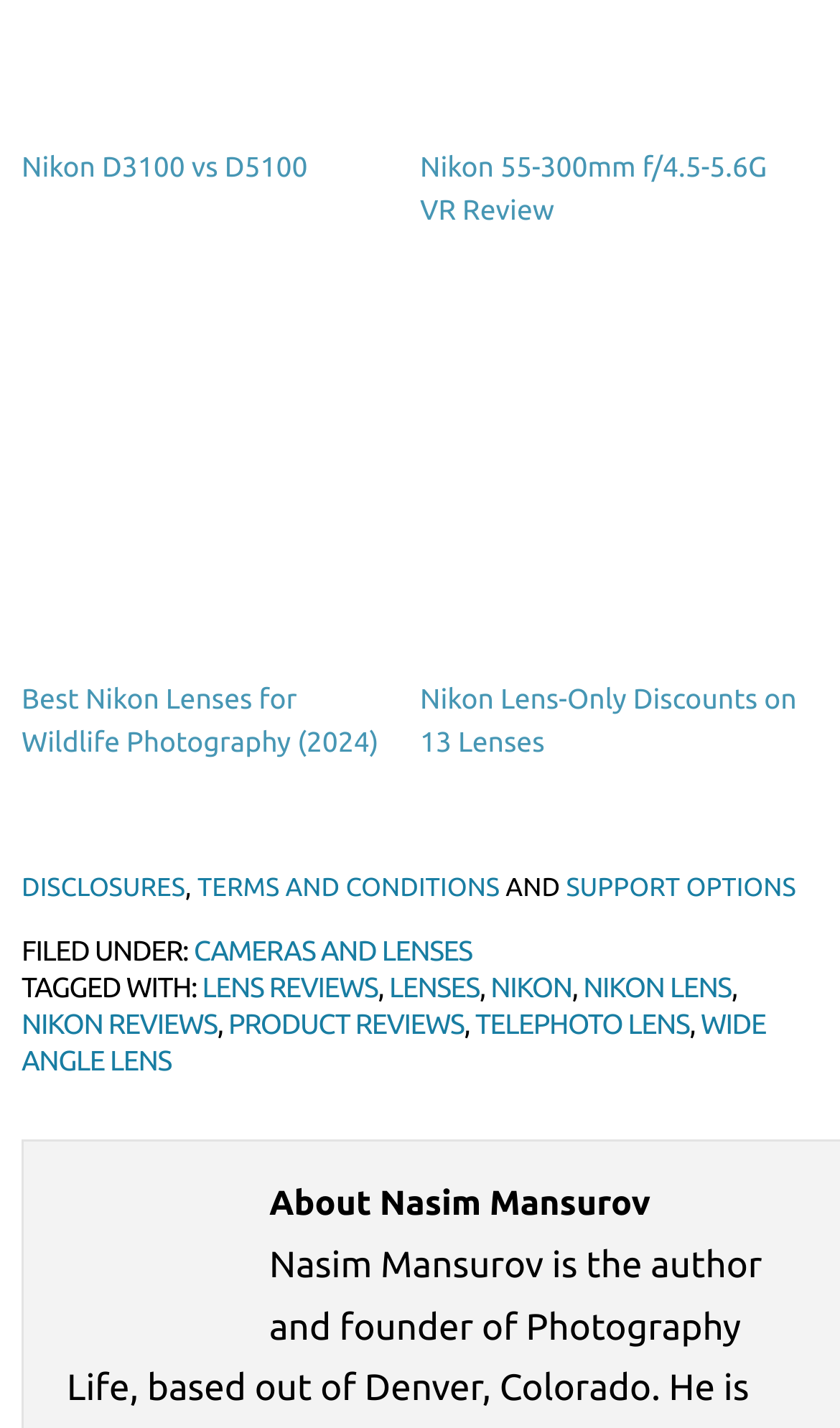What type of lens is mentioned?
Please give a well-detailed answer to the question.

The link 'TELEPHOTO LENS' under the 'TAGGED WITH:' section indicates that telephoto lenses are a topic of interest on this webpage.